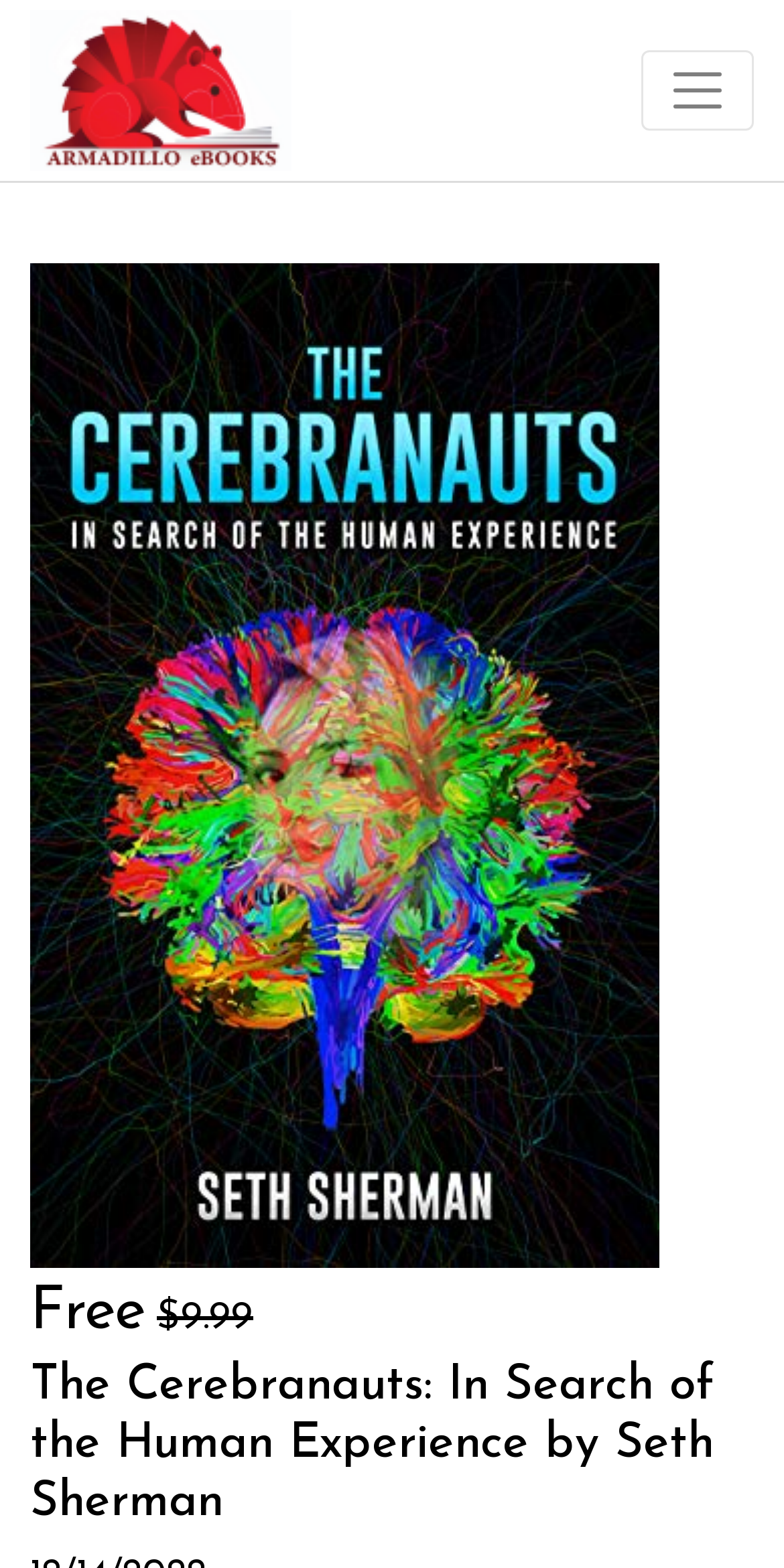Identify the main heading from the webpage and provide its text content.

The Cerebranauts: In Search of the Human Experience by Seth Sherman